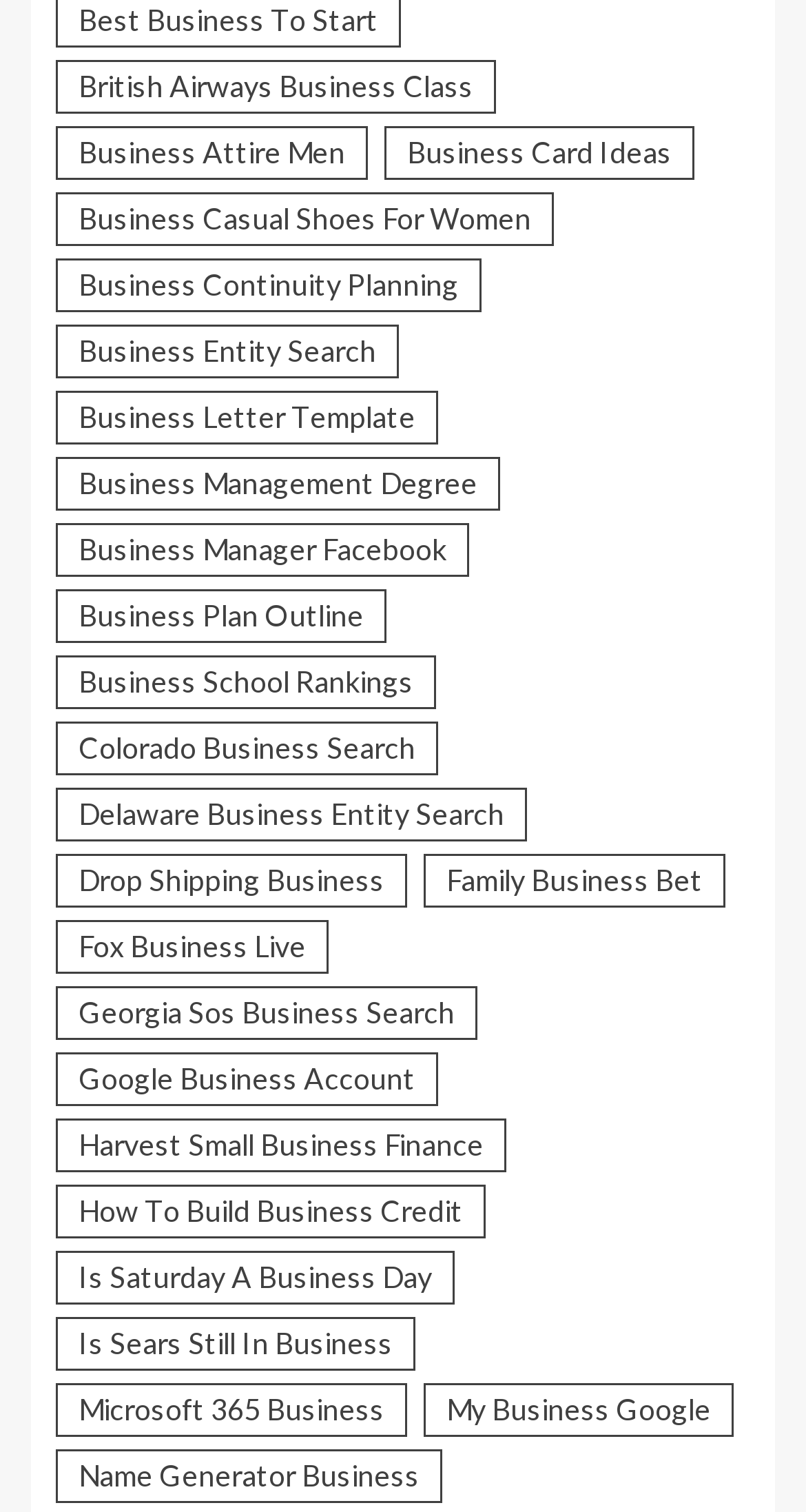Please specify the coordinates of the bounding box for the element that should be clicked to carry out this instruction: "Check out Google Business Account". The coordinates must be four float numbers between 0 and 1, formatted as [left, top, right, bottom].

[0.069, 0.697, 0.544, 0.732]